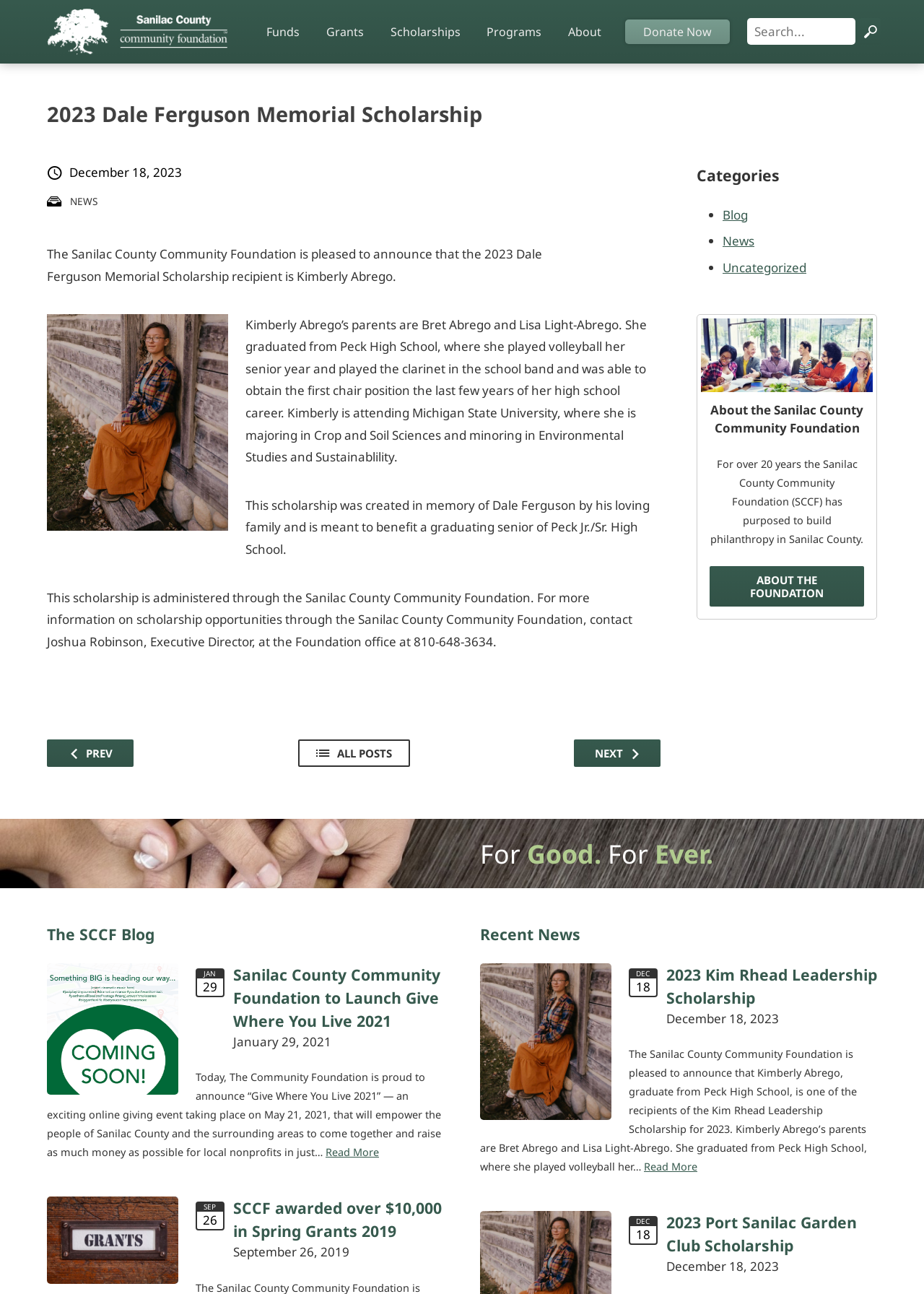Determine the bounding box coordinates for the clickable element to execute this instruction: "Read more about the 2023 Dale Ferguson Memorial Scholarship". Provide the coordinates as four float numbers between 0 and 1, i.e., [left, top, right, bottom].

[0.051, 0.207, 0.429, 0.22]